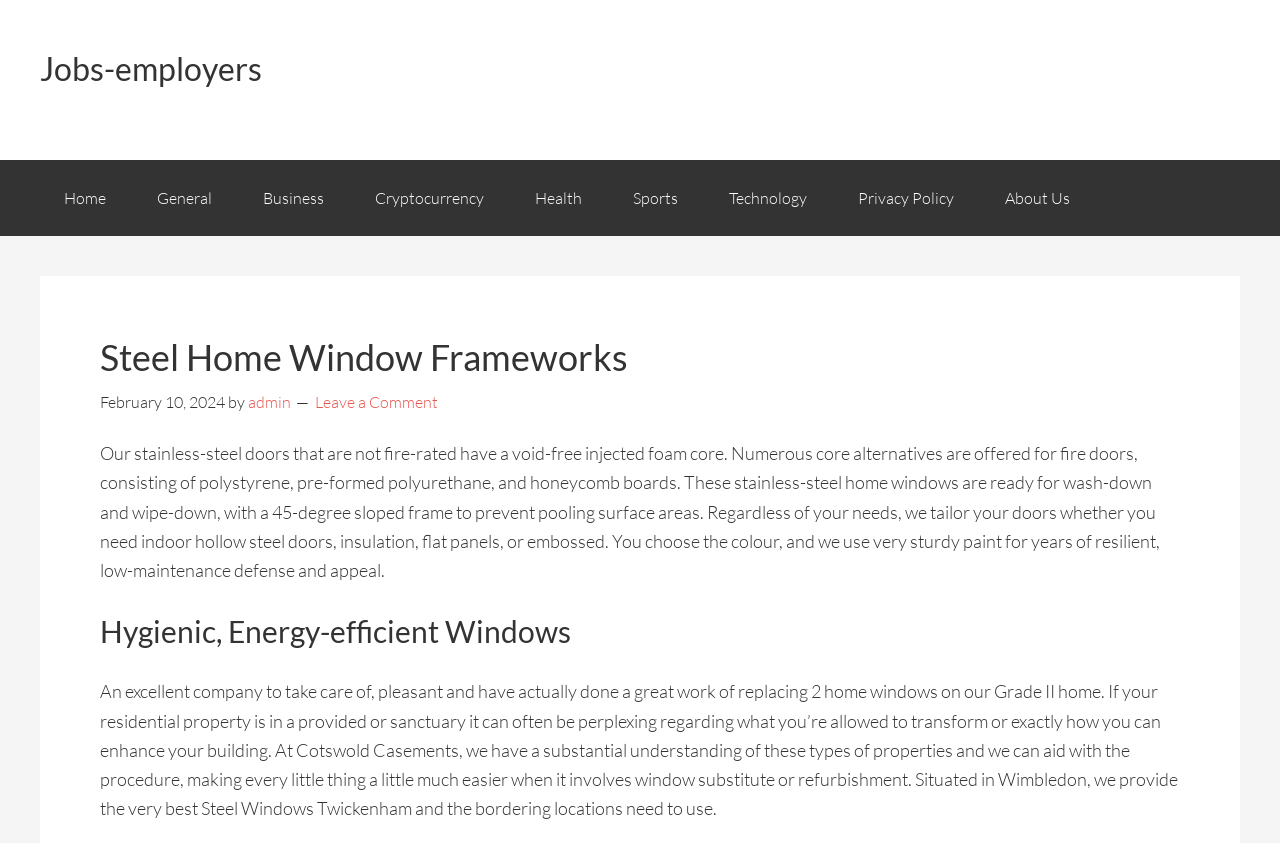Elaborate on the information and visuals displayed on the webpage.

The webpage is about steel home window frameworks, specifically highlighting the features and benefits of stainless-steel doors and windows. At the top left corner, there is a navigation menu with 9 links, including "Home", "General", "Business", and others. Below the navigation menu, there is a header section with a heading "Steel Home Window Frameworks" and a time stamp "February 10, 2024" on the left side, followed by a link "admin" and another link "Leave a Comment" on the right side.

The main content of the webpage is divided into two sections. The first section describes the features of stainless-steel doors, including their void-free injected foam core, various core alternatives, and their ability to be tailored to meet specific needs. This section is located in the middle of the page, spanning from the top to about halfway down.

The second section, located below the first section, has a heading "Hygienic, Energy-efficient Windows" and describes the benefits of working with a company that specializes in steel windows, particularly for properties in conservation areas. This section includes a testimonial from a satisfied customer, praising the company's work in replacing windows on a Grade II listed home.